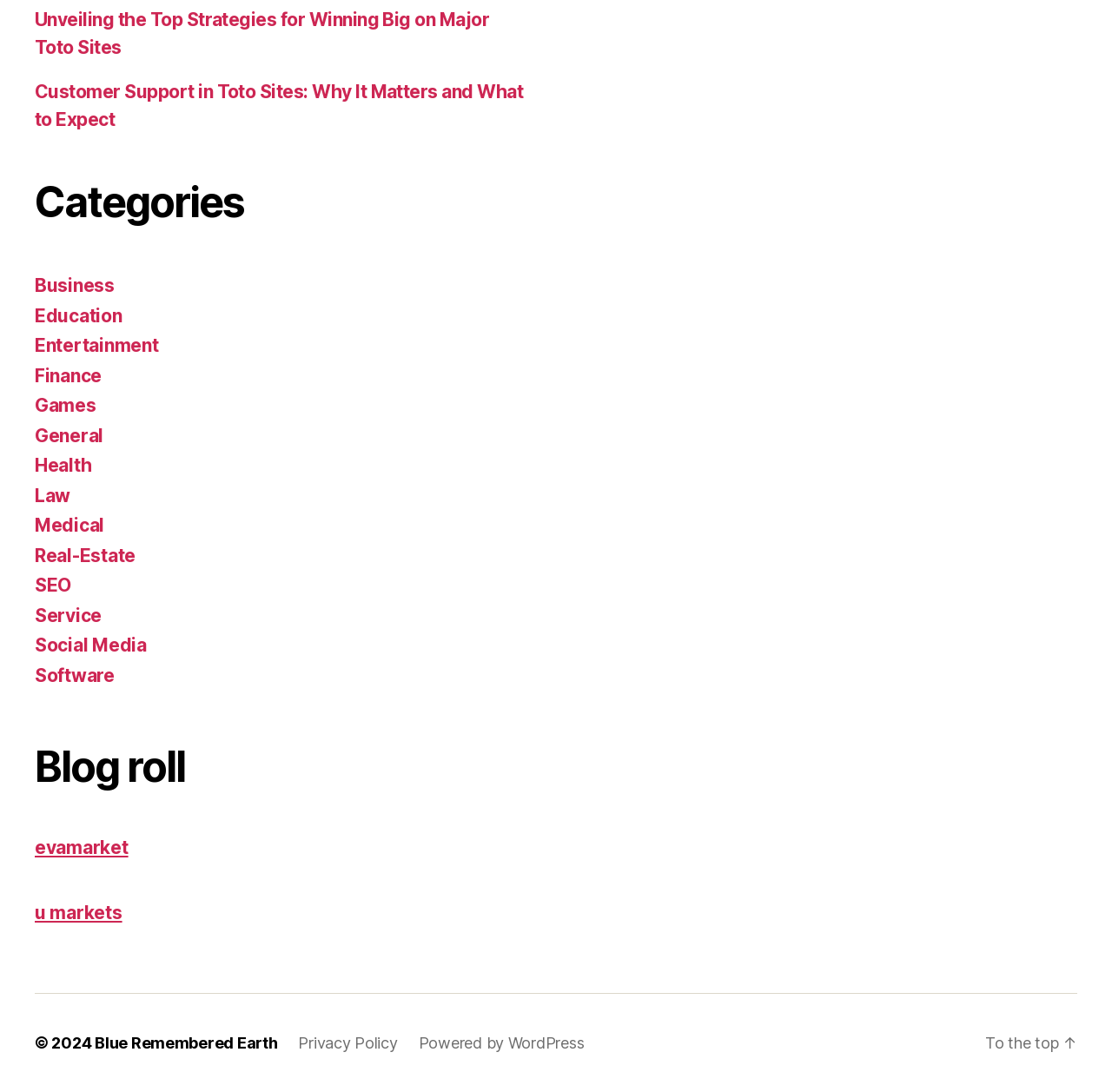What is the category below 'Education'?
Refer to the image and provide a one-word or short phrase answer.

Entertainment